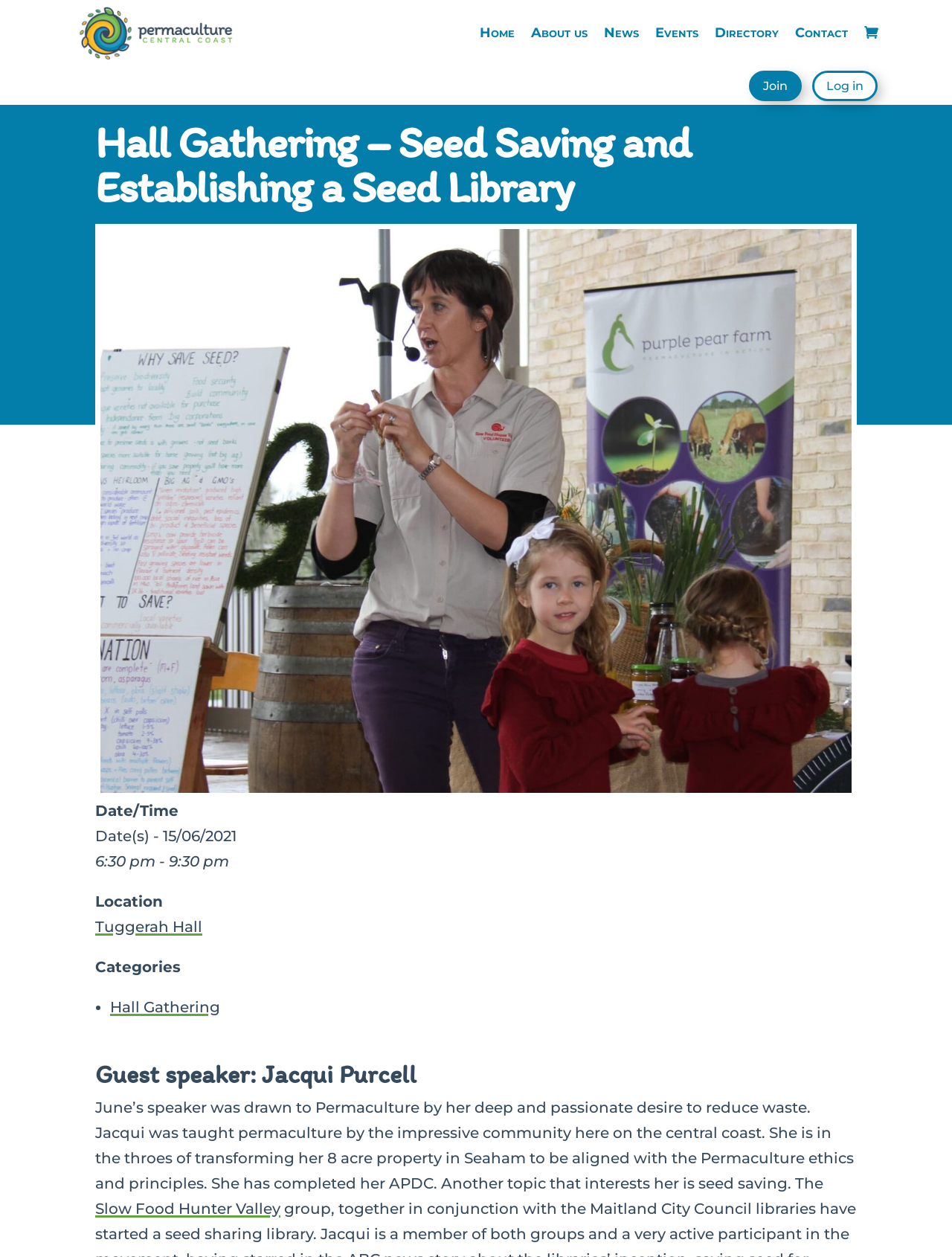Given the element description: "Slow Food Hunter Valley", predict the bounding box coordinates of this UI element. The coordinates must be four float numbers between 0 and 1, given as [left, top, right, bottom].

[0.1, 0.954, 0.295, 0.968]